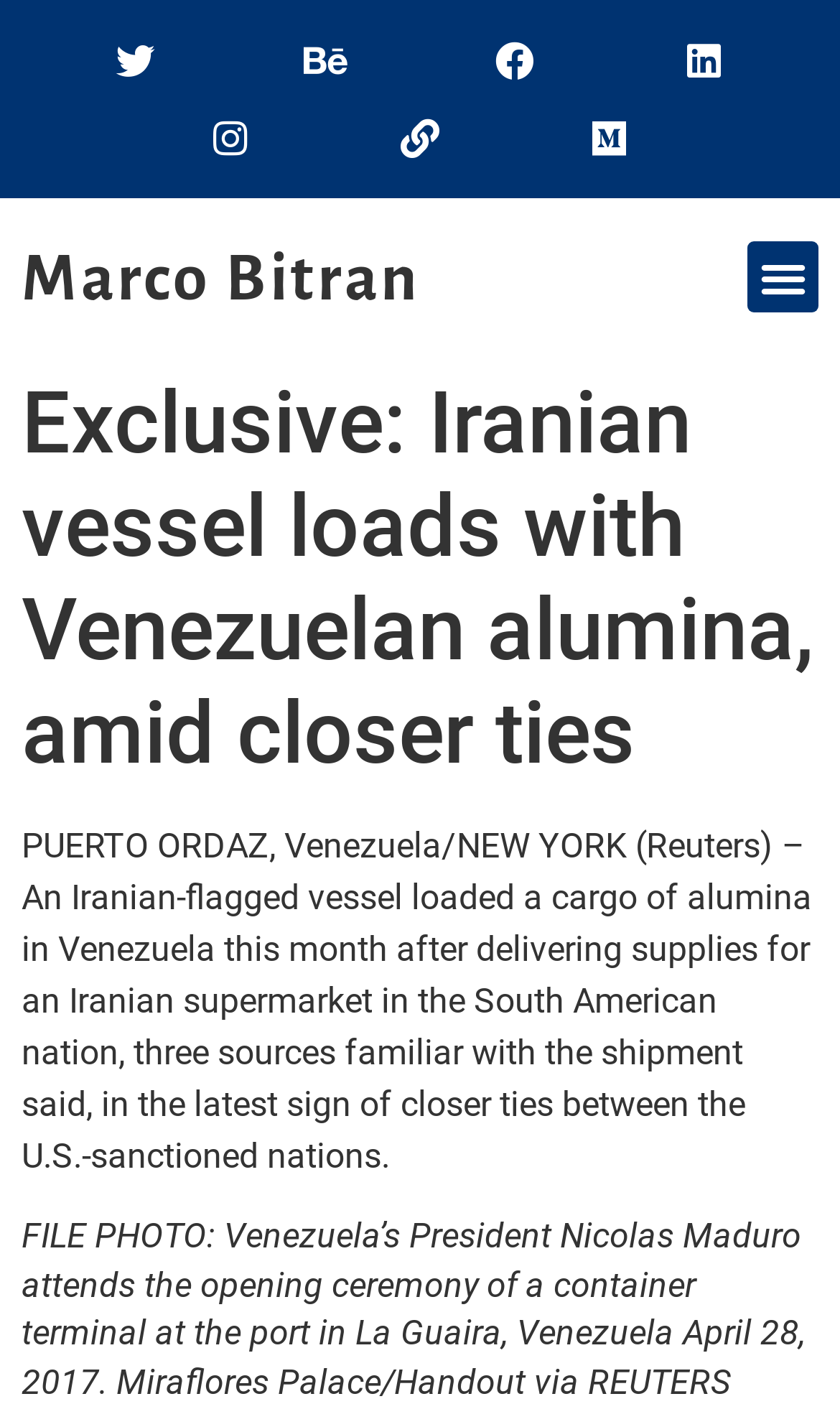What is the name of the author?
Examine the image and provide an in-depth answer to the question.

The author's name can be found in the heading element with the text 'Marco Bitran' which is located at the top of the webpage.